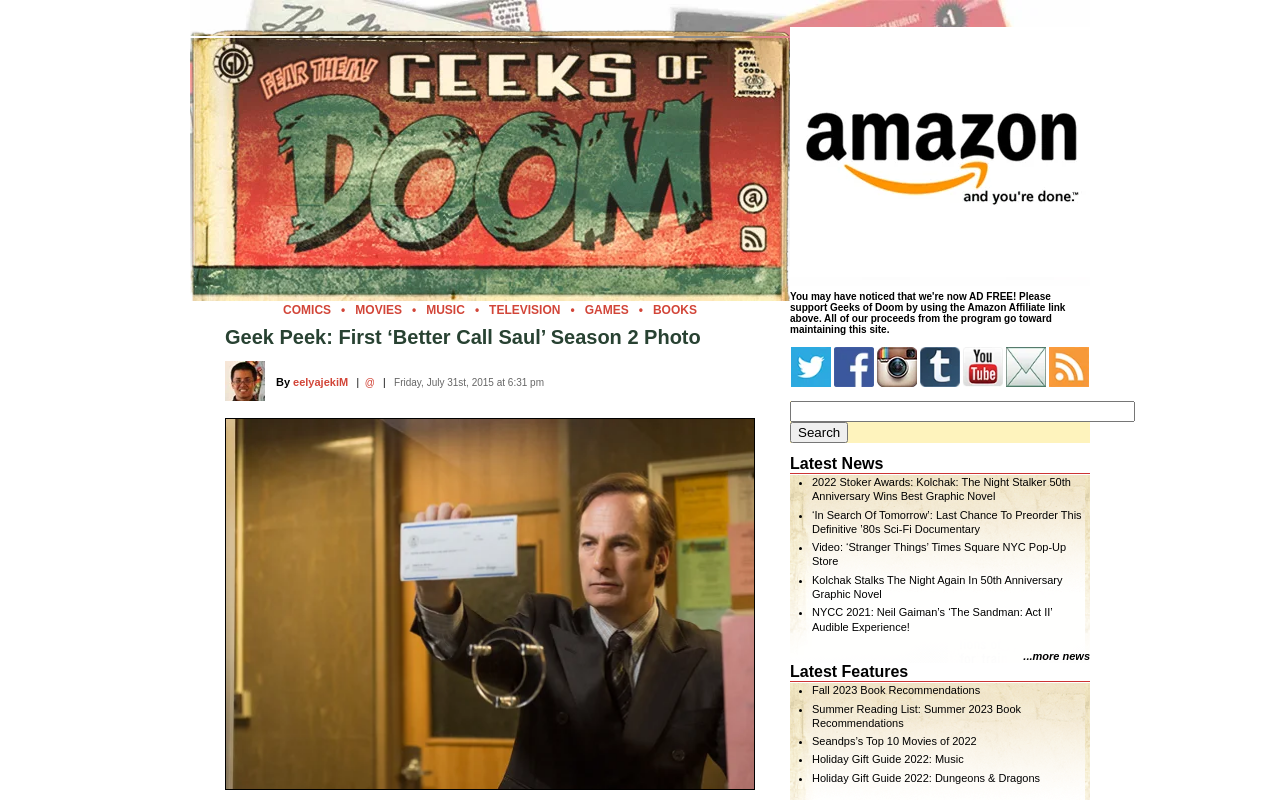Utilize the details in the image to thoroughly answer the following question: What is the website's name?

The website's name can be found in the text 'Geeks of Doom on Twitter', 'Geeks of Doom on Facebook', 'Geeks of Doom on Instagram', and 'Geeks of Doom on YouTube' which indicates that the website's name is 'Geeks of Doom'.